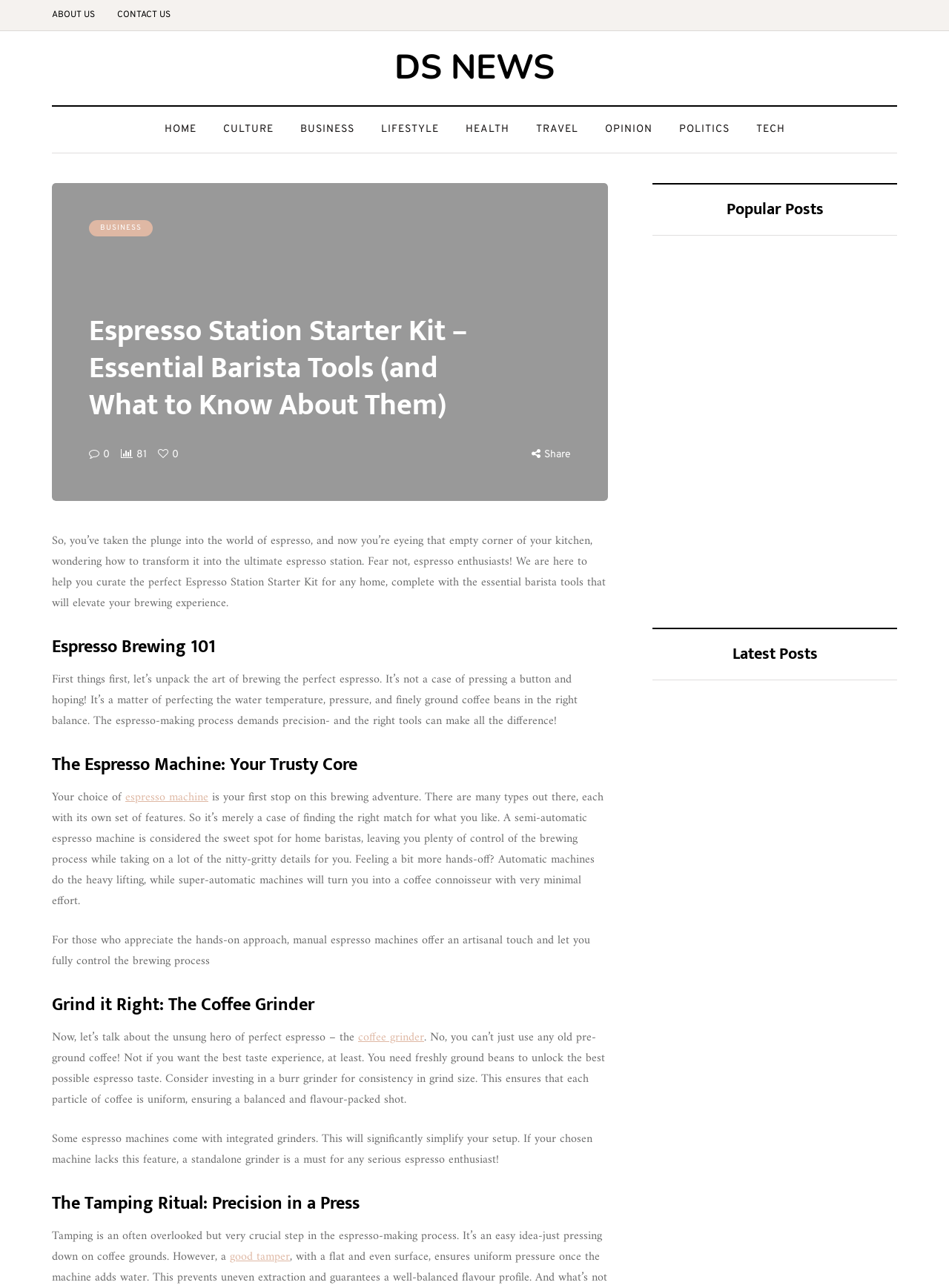What is the first step in brewing the perfect espresso? Refer to the image and provide a one-word or short phrase answer.

Unpacking the art of brewing